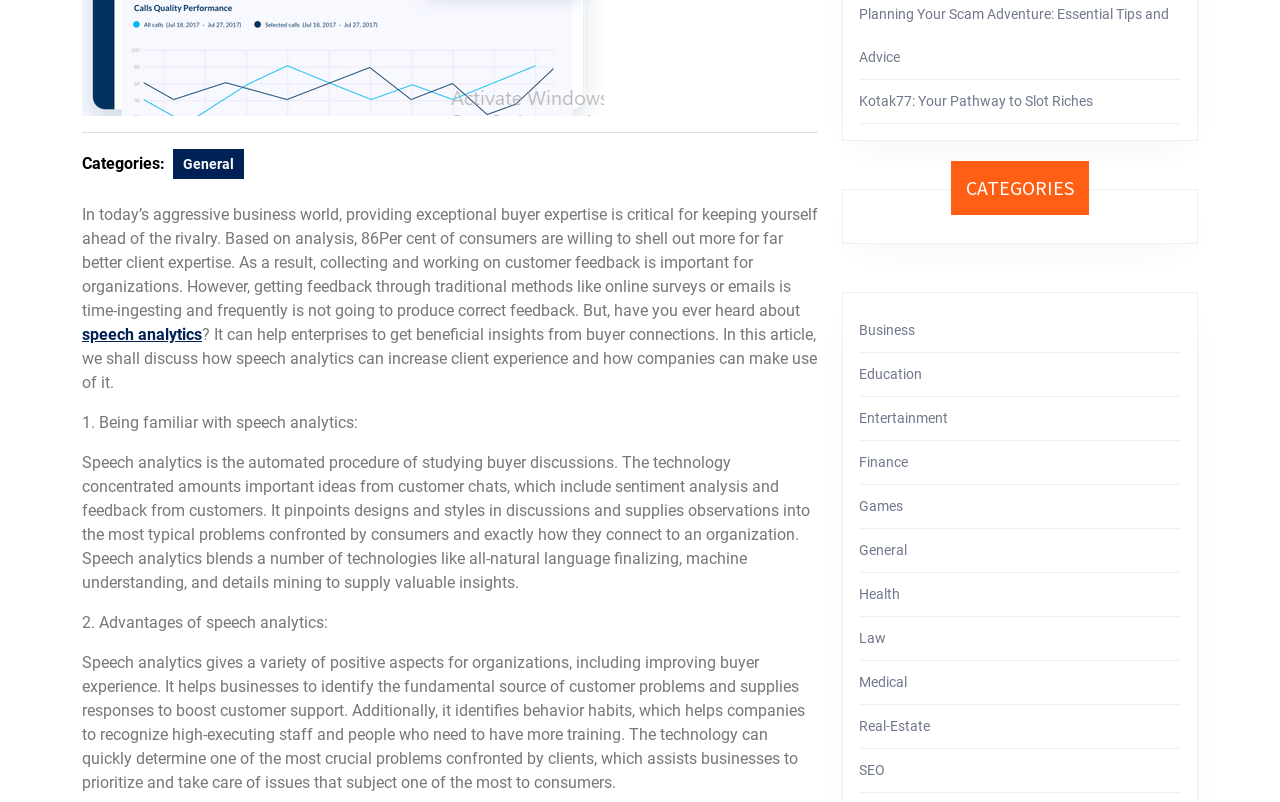Please locate the UI element described by "Gallery" and provide its bounding box coordinates.

None